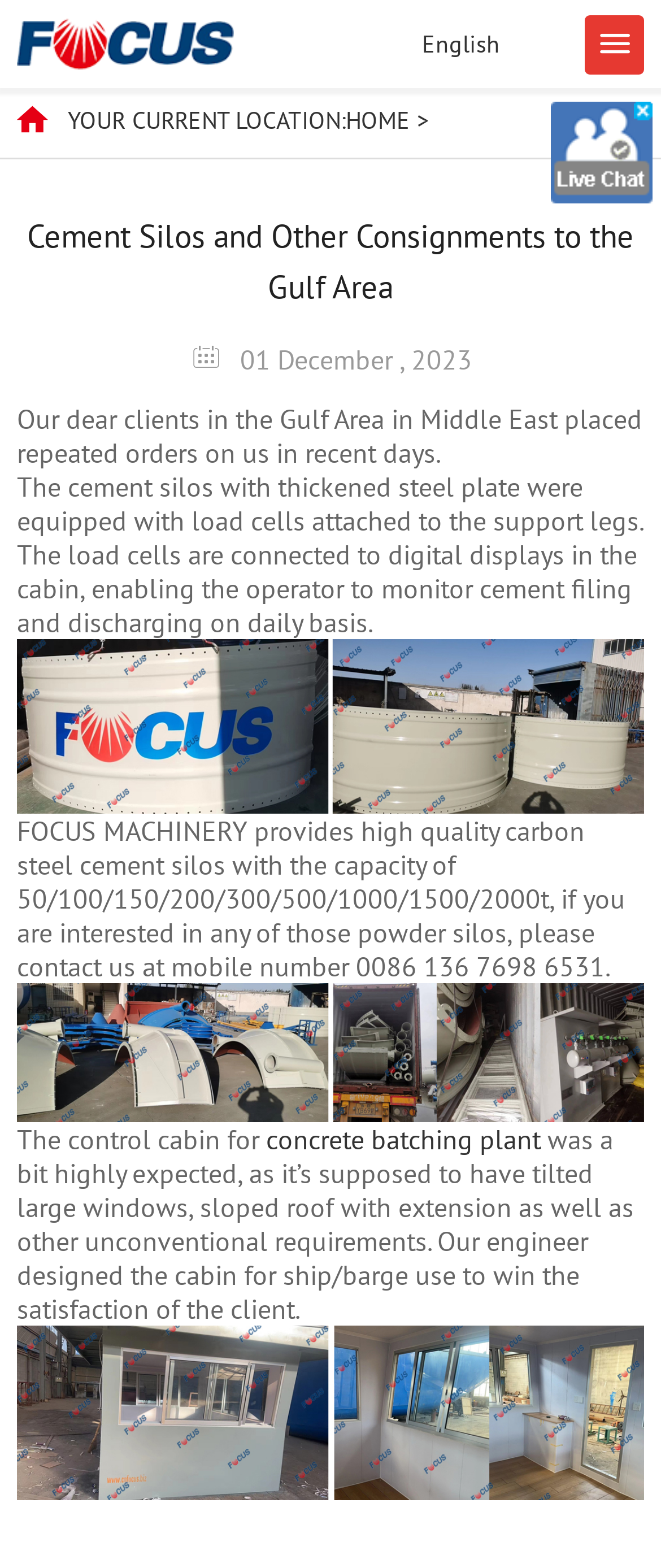Analyze the image and provide a detailed answer to the question: What is the contact method for inquiries?

The contact method for inquiries is mentioned in the text at the middle of the webpage, which states that if you are interested in any of the powder silos, please contact us at mobile number 0086 136 7698 6531.